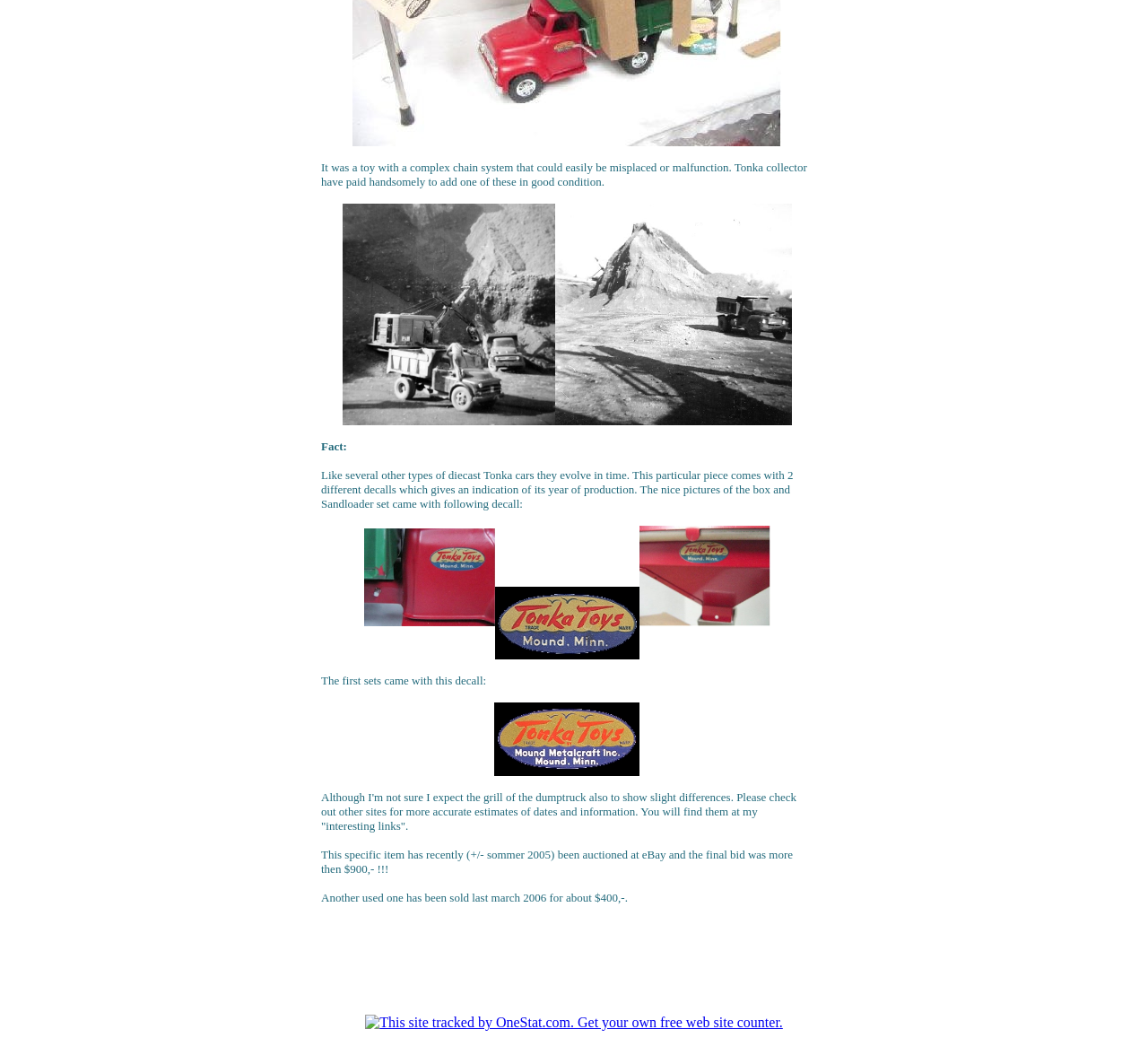Using the information in the image, give a comprehensive answer to the question: 
What is the counter service used on the webpage?

The LayoutTableCell element with ID 52 contains a link to OneStat.com, indicating that the webpage uses this service to track its website counter.